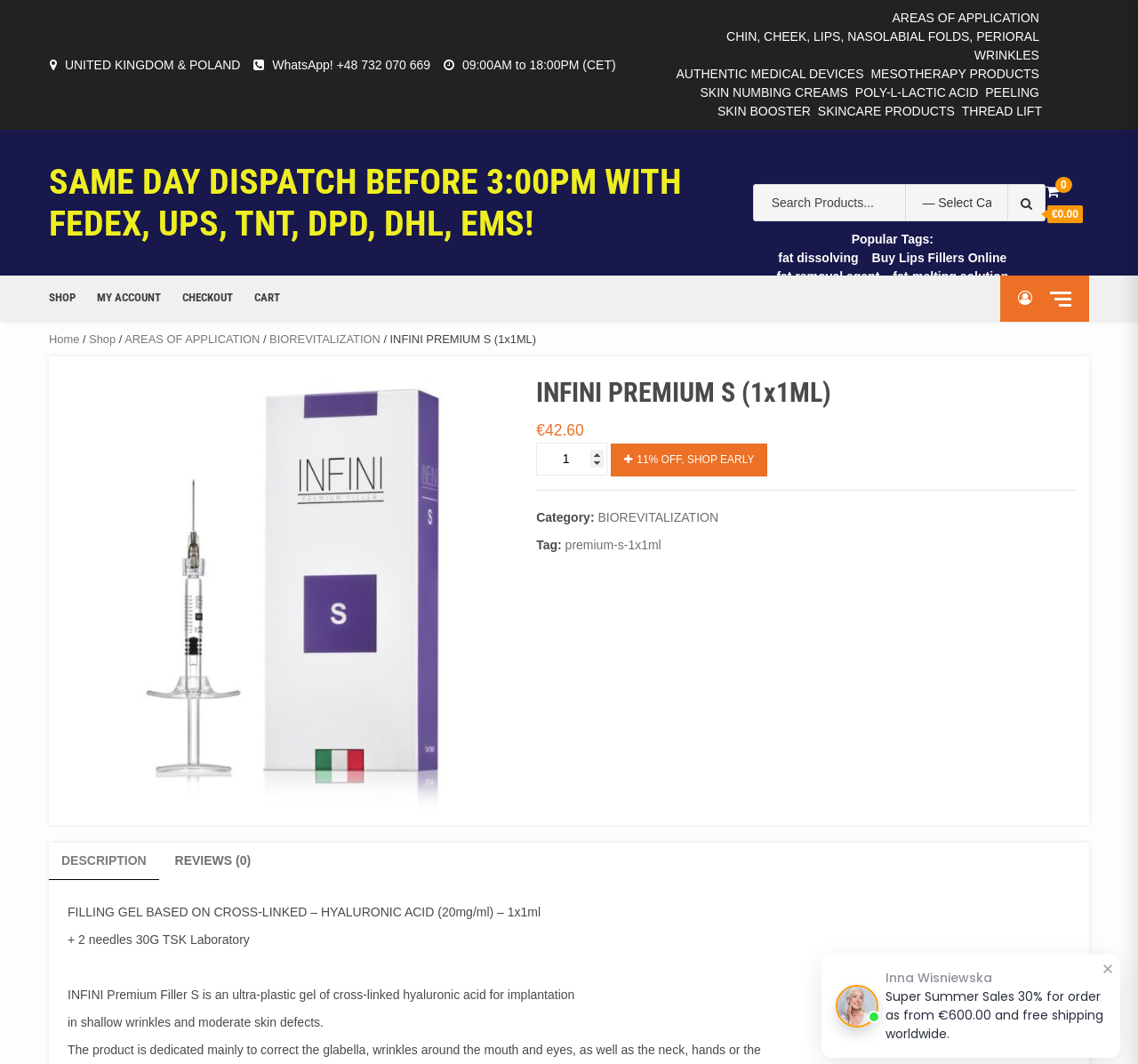Using details from the image, please answer the following question comprehensively:
What is the tag of the product?

The tag of the product can be found in a link element below the category, which is 'premium-s-1x1ml'.